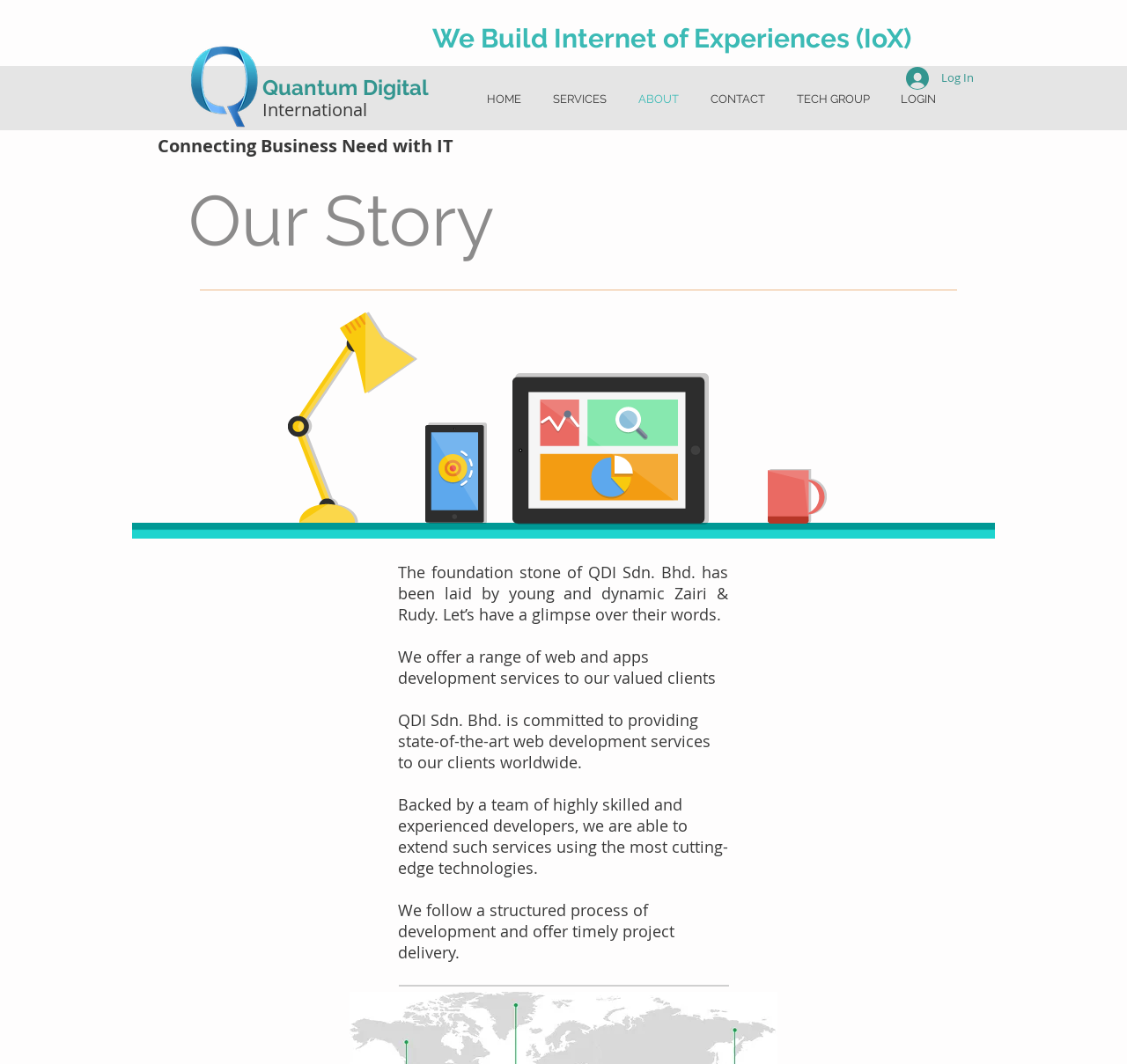What is the name of the company?
From the image, respond with a single word or phrase.

Quantum Digital